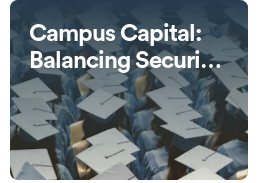What is the theme of the image?
Please give a detailed answer to the question using the information shown in the image.

The image illustrates the theme 'Campus Capital: Balancing Security, Liquidity, and Yield for University Treasuries', which explores the financial management approaches universities can adopt to maintain a balance between safeguarding their assets and ensuring sufficient liquidity while also pursuing yield.